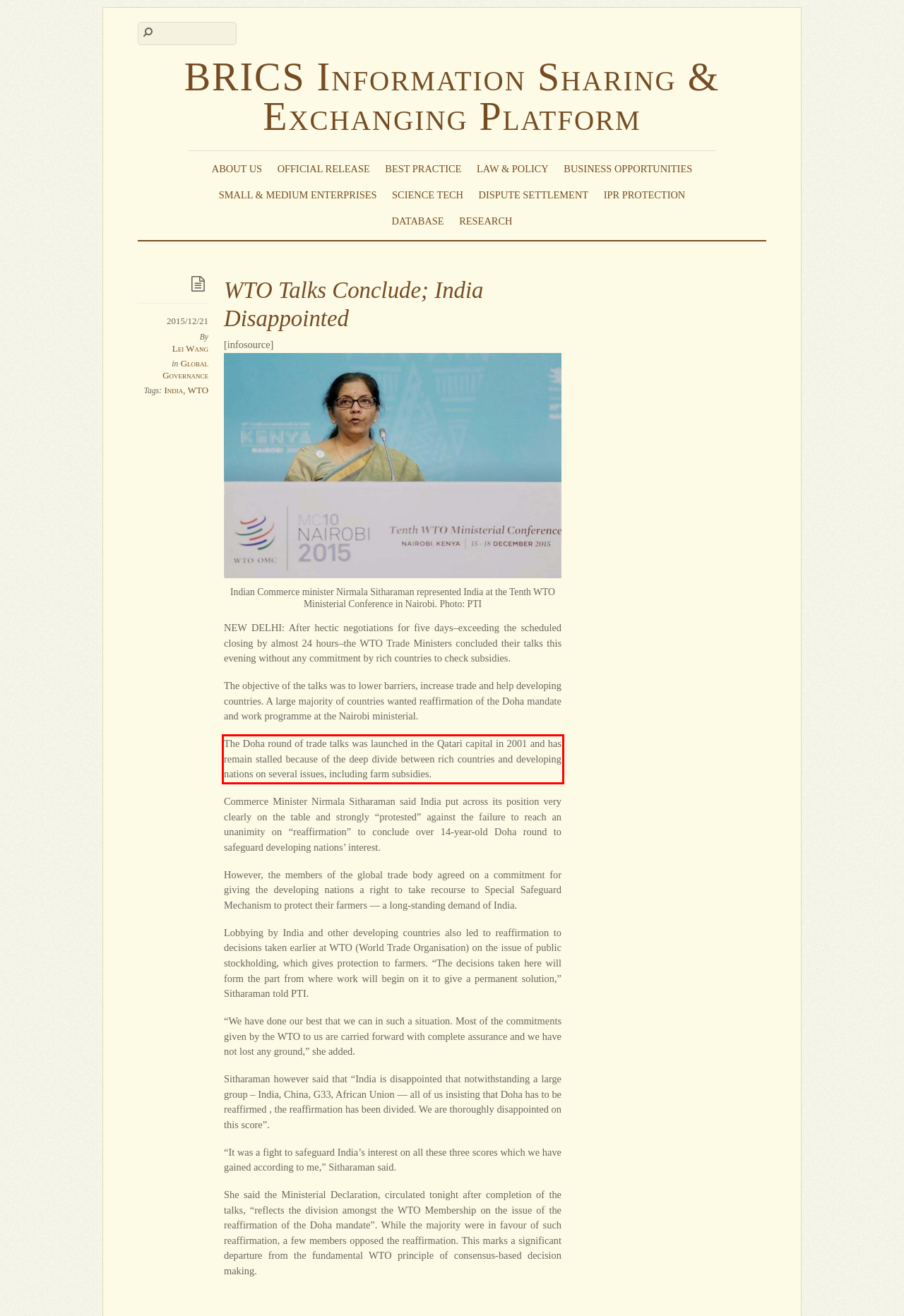Using the provided screenshot of a webpage, recognize the text inside the red rectangle bounding box by performing OCR.

The Doha round of trade talks was launched in the Qatari capital in 2001 and has remain stalled because of the deep divide between rich countries and developing nations on several issues, including farm subsidies.